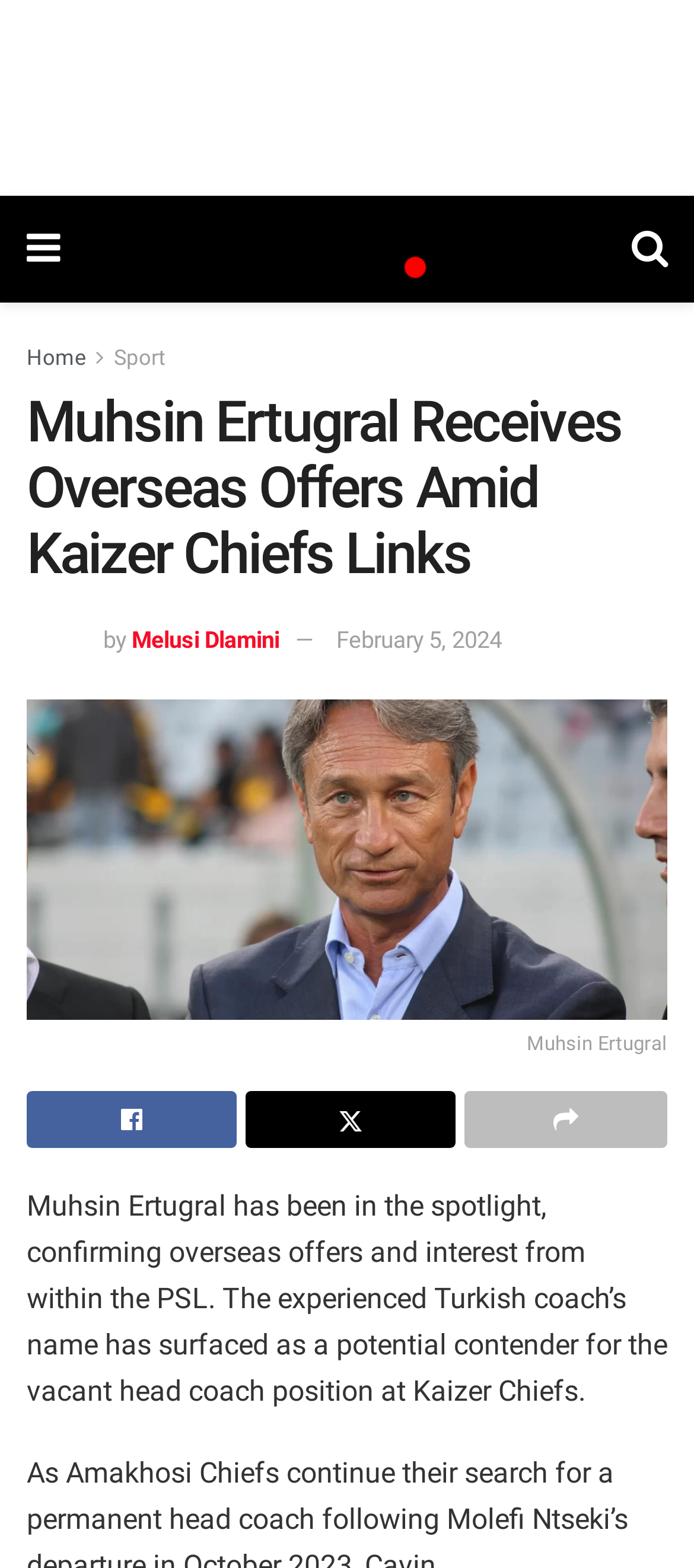What is the team mentioned in the article?
Please ensure your answer is as detailed and informative as possible.

I found the team's name by looking at the text that appears to be related to the coach's job. The text mentions the coach's name and then mentions 'Kaizer Chiefs' as a potential team for the coach to work with.